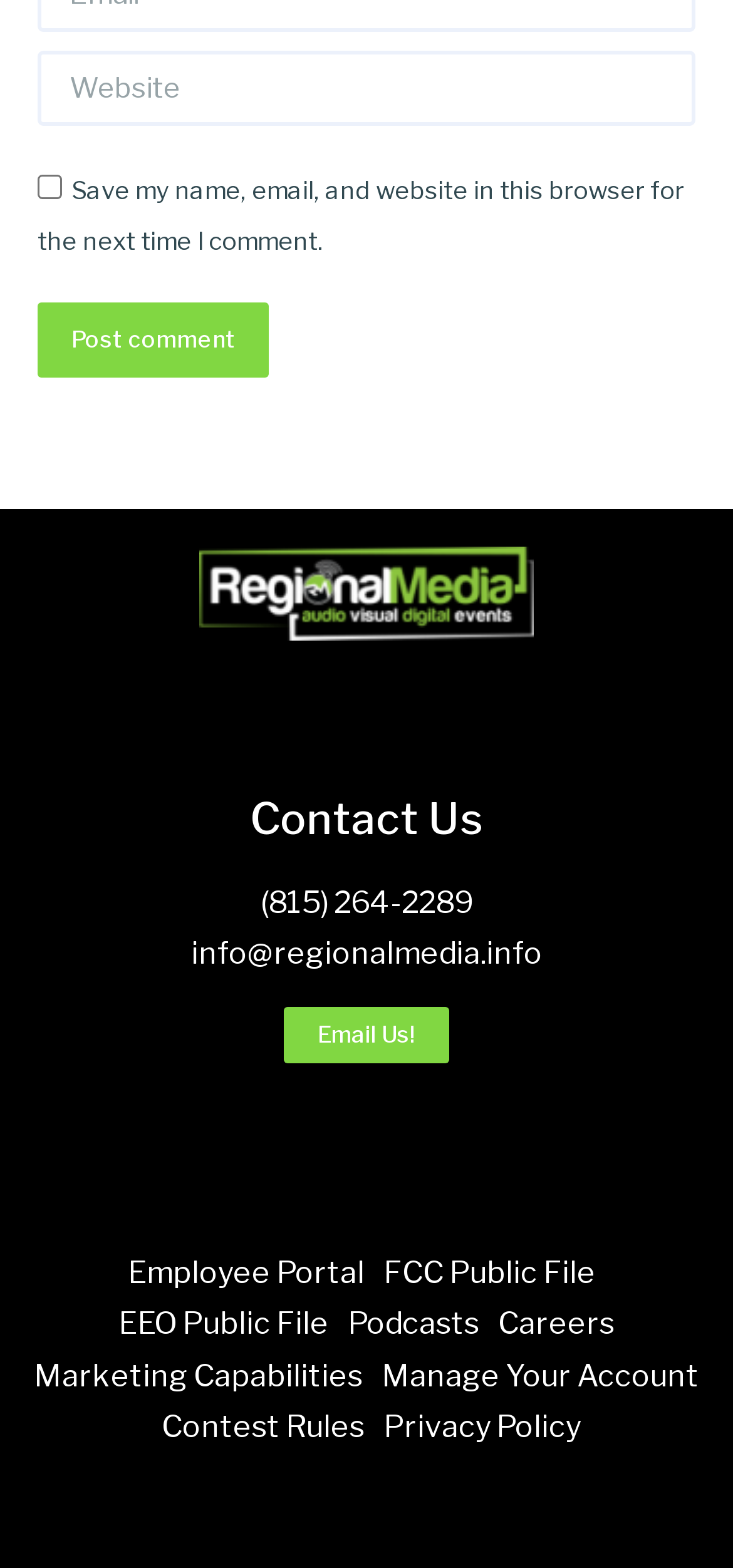Locate the bounding box coordinates of the element that should be clicked to fulfill the instruction: "Go to employee portal".

[0.174, 0.796, 0.497, 0.828]